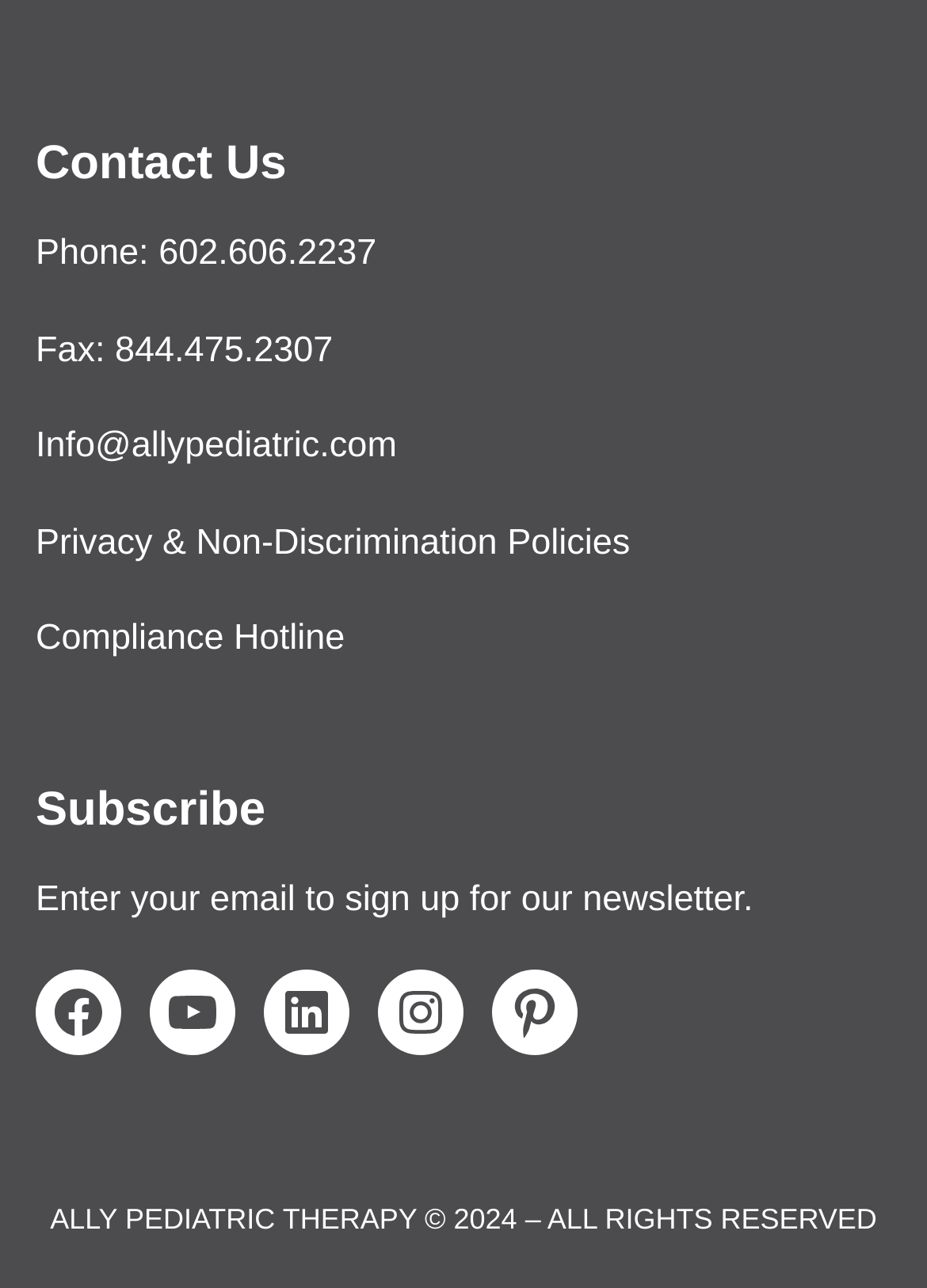Please give a one-word or short phrase response to the following question: 
What is the purpose of the 'Subscribe' section?

To sign up for the newsletter